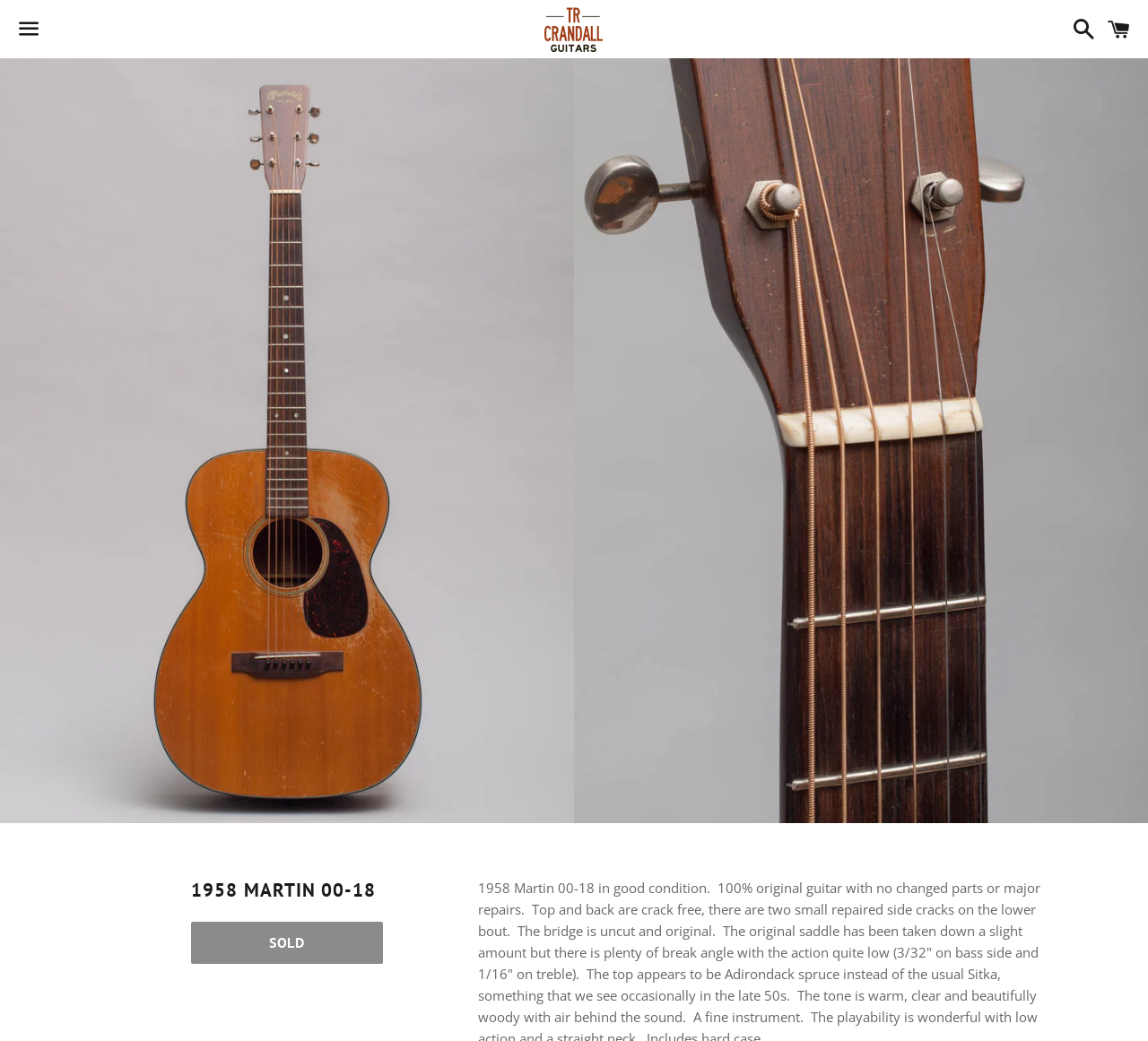How many images of the guitar are displayed?
Using the image, provide a concise answer in one word or a short phrase.

two